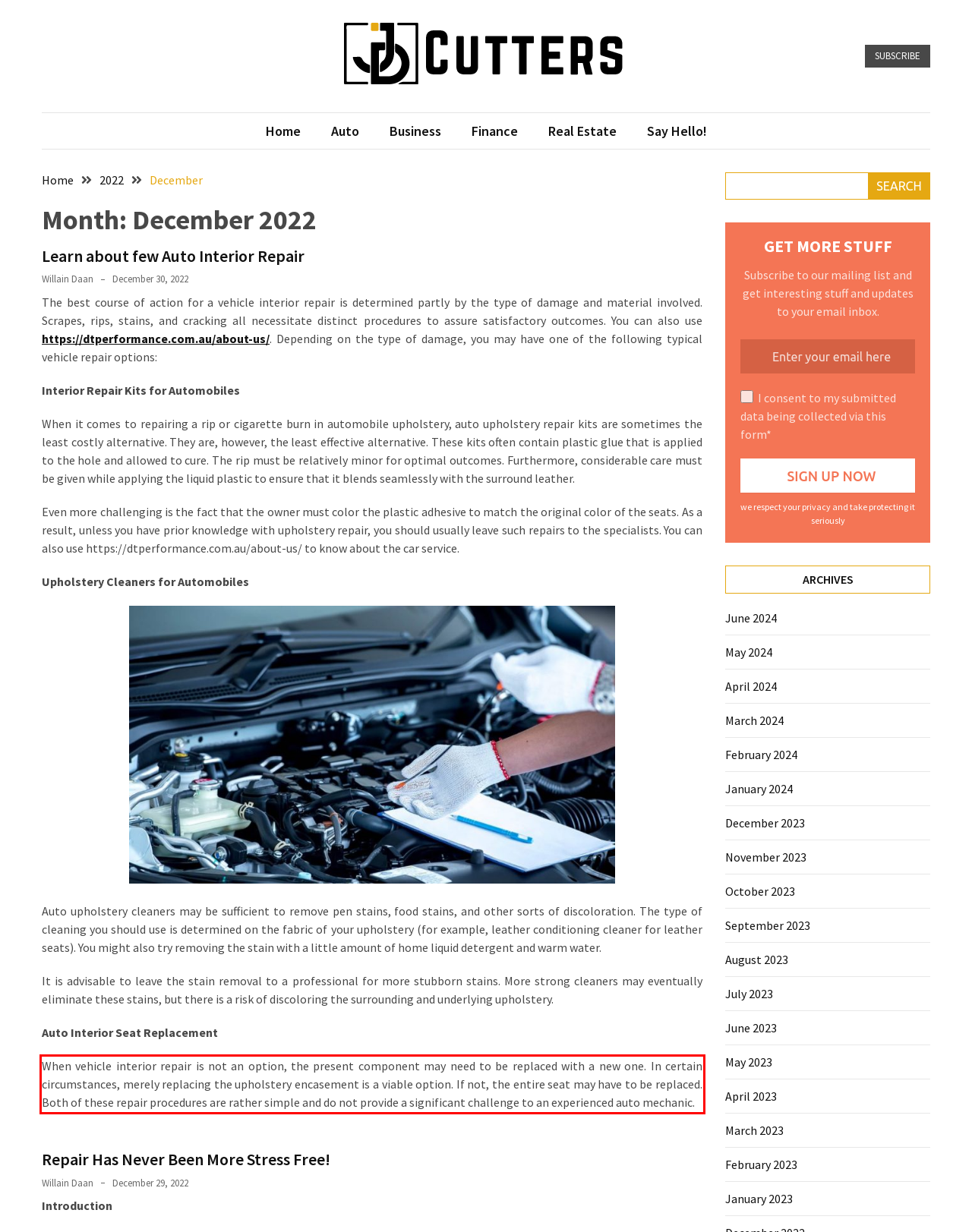You are given a screenshot of a webpage with a UI element highlighted by a red bounding box. Please perform OCR on the text content within this red bounding box.

When vehicle interior repair is not an option, the present component may need to be replaced with a new one. In certain circumstances, merely replacing the upholstery encasement is a viable option. If not, the entire seat may have to be replaced. Both of these repair procedures are rather simple and do not provide a significant challenge to an experienced auto mechanic.